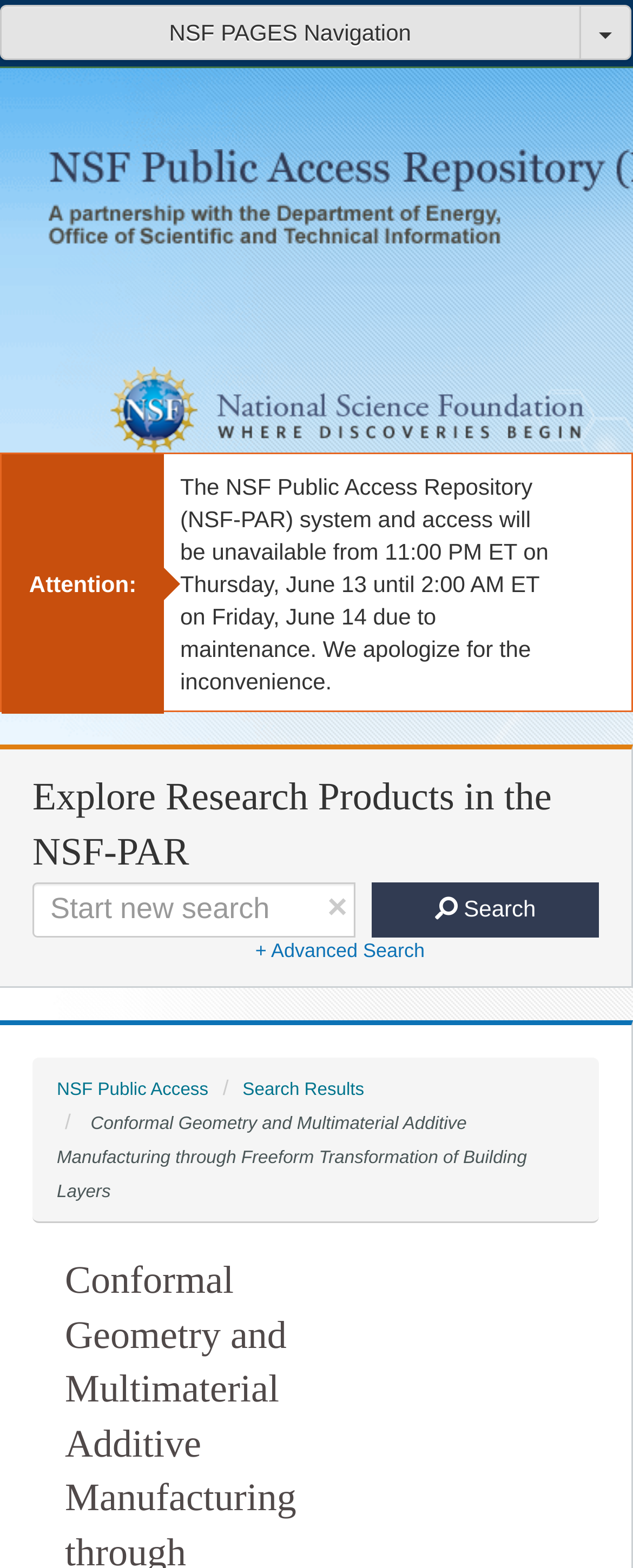Please find the bounding box coordinates of the clickable region needed to complete the following instruction: "Toggle Navigation". The bounding box coordinates must consist of four float numbers between 0 and 1, i.e., [left, top, right, bottom].

[0.914, 0.003, 0.997, 0.039]